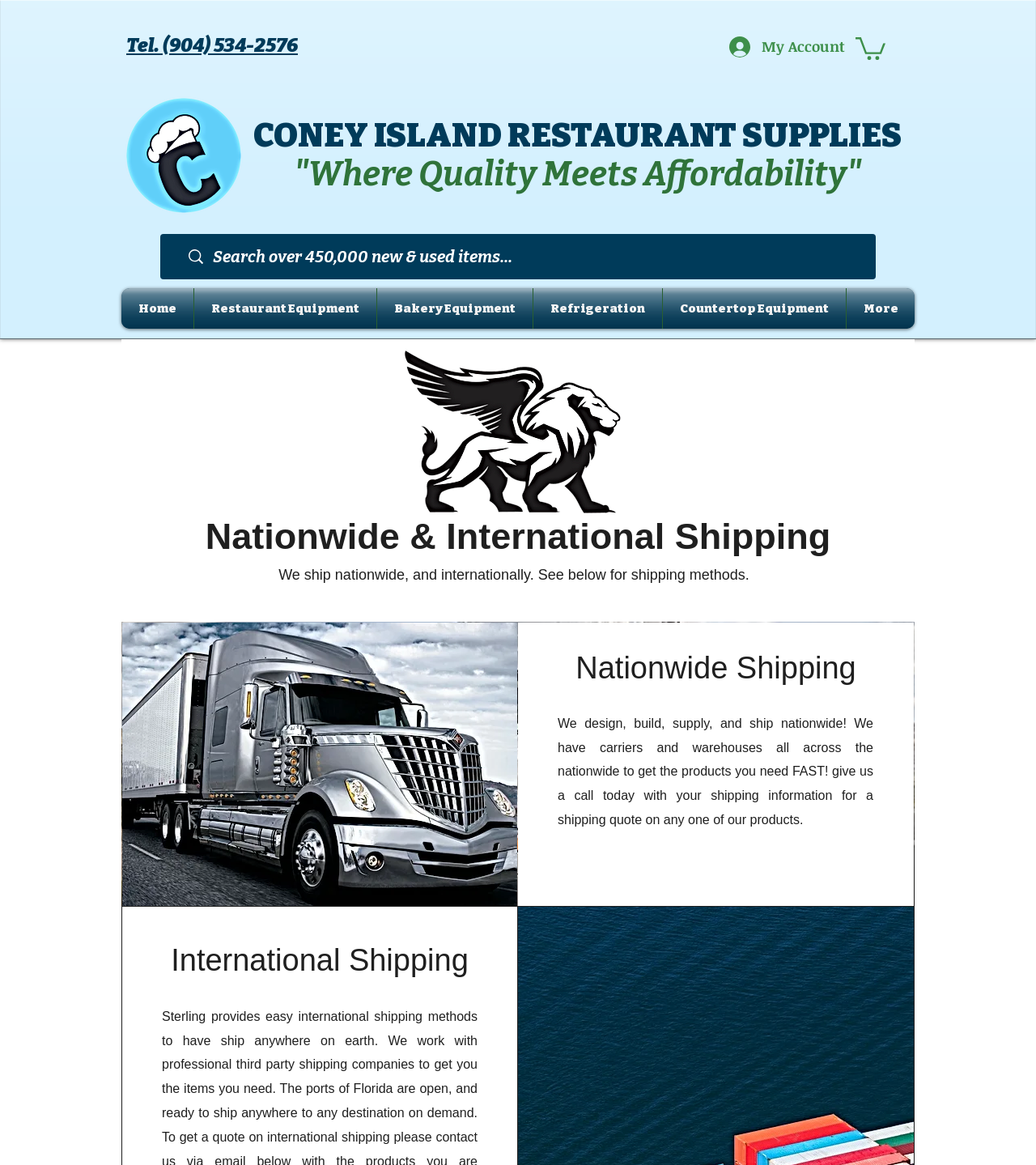Find the bounding box coordinates for the area you need to click to carry out the instruction: "Call the phone number". The coordinates should be four float numbers between 0 and 1, indicated as [left, top, right, bottom].

[0.122, 0.031, 0.288, 0.05]